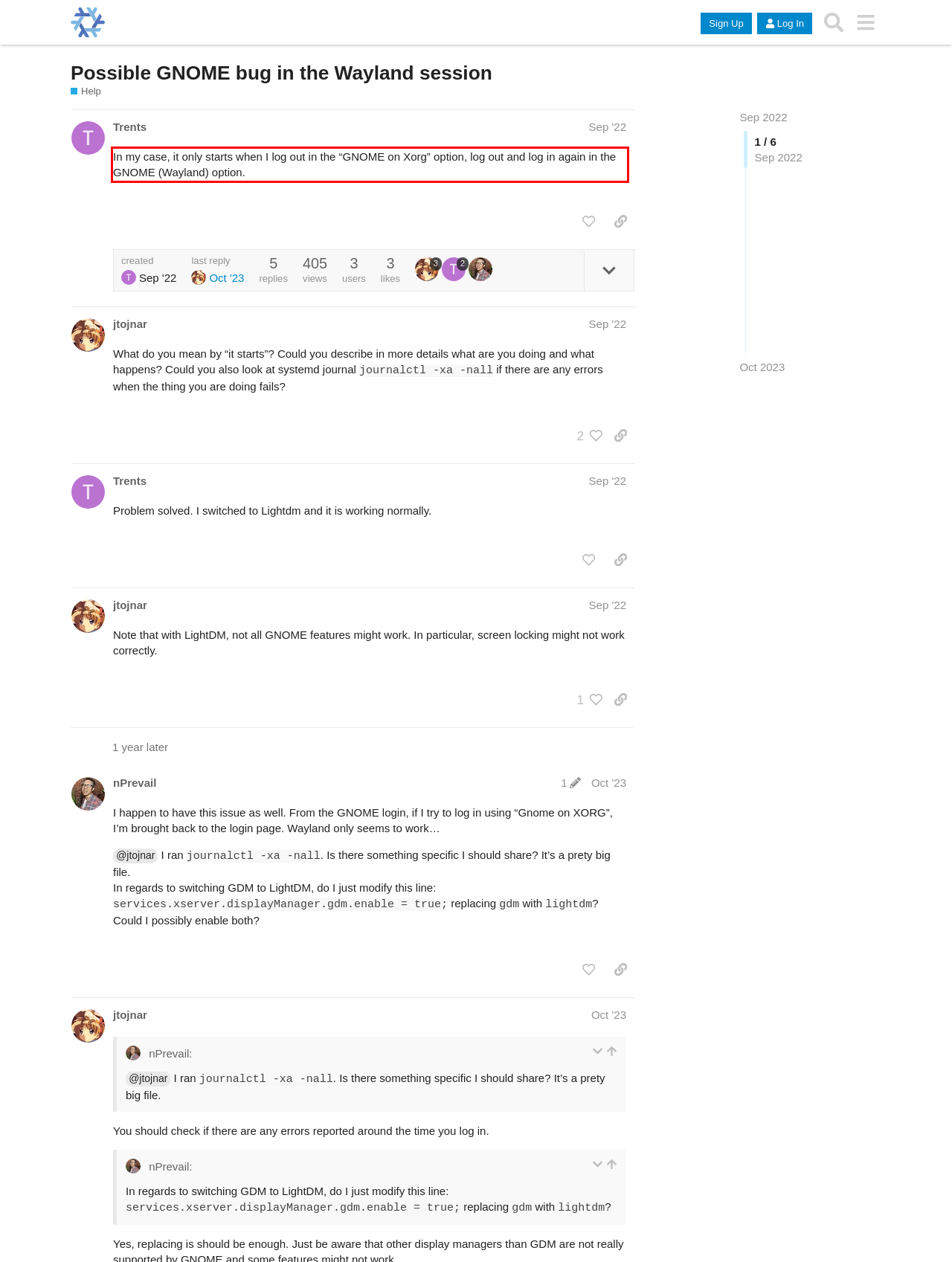Analyze the screenshot of a webpage where a red rectangle is bounding a UI element. Extract and generate the text content within this red bounding box.

In my case, it only starts when I log out in the “GNOME on Xorg” option, log out and log in again in the GNOME (Wayland) option.